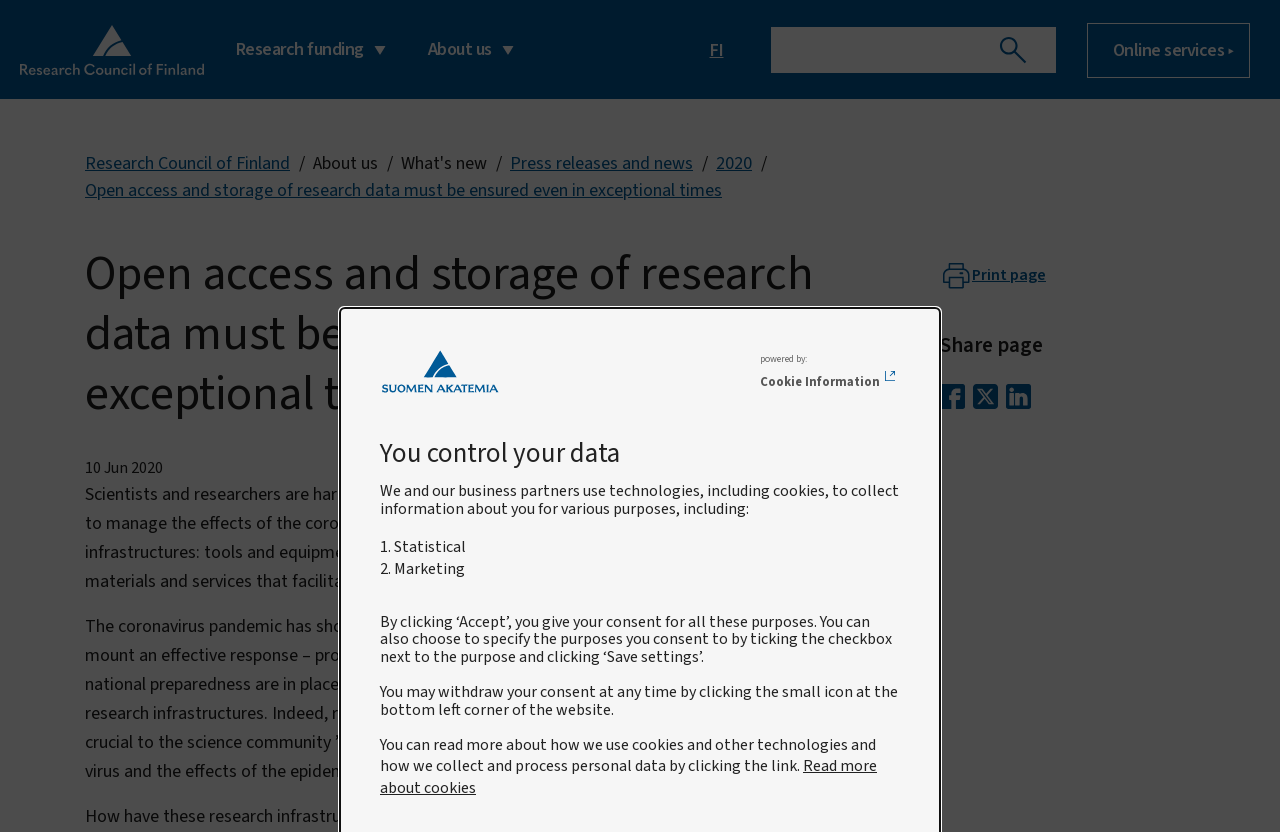Identify and provide the bounding box coordinates of the UI element described: "aria-label="Search"". The coordinates should be formatted as [left, top, right, bottom], with each number being a float between 0 and 1.

[0.775, 0.036, 0.807, 0.084]